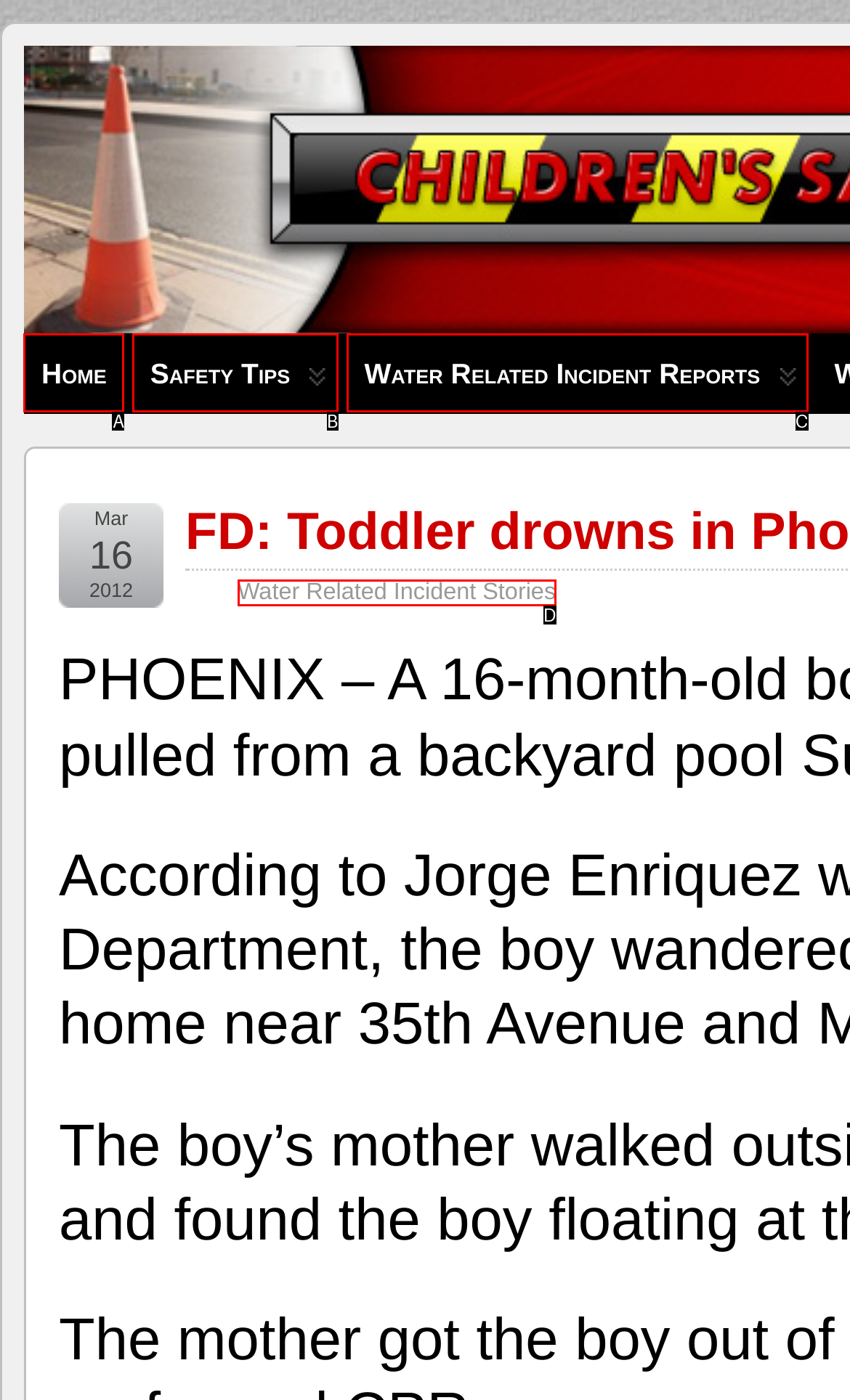From the provided options, which letter corresponds to the element described as: Water Related Incident Reports
Answer with the letter only.

C